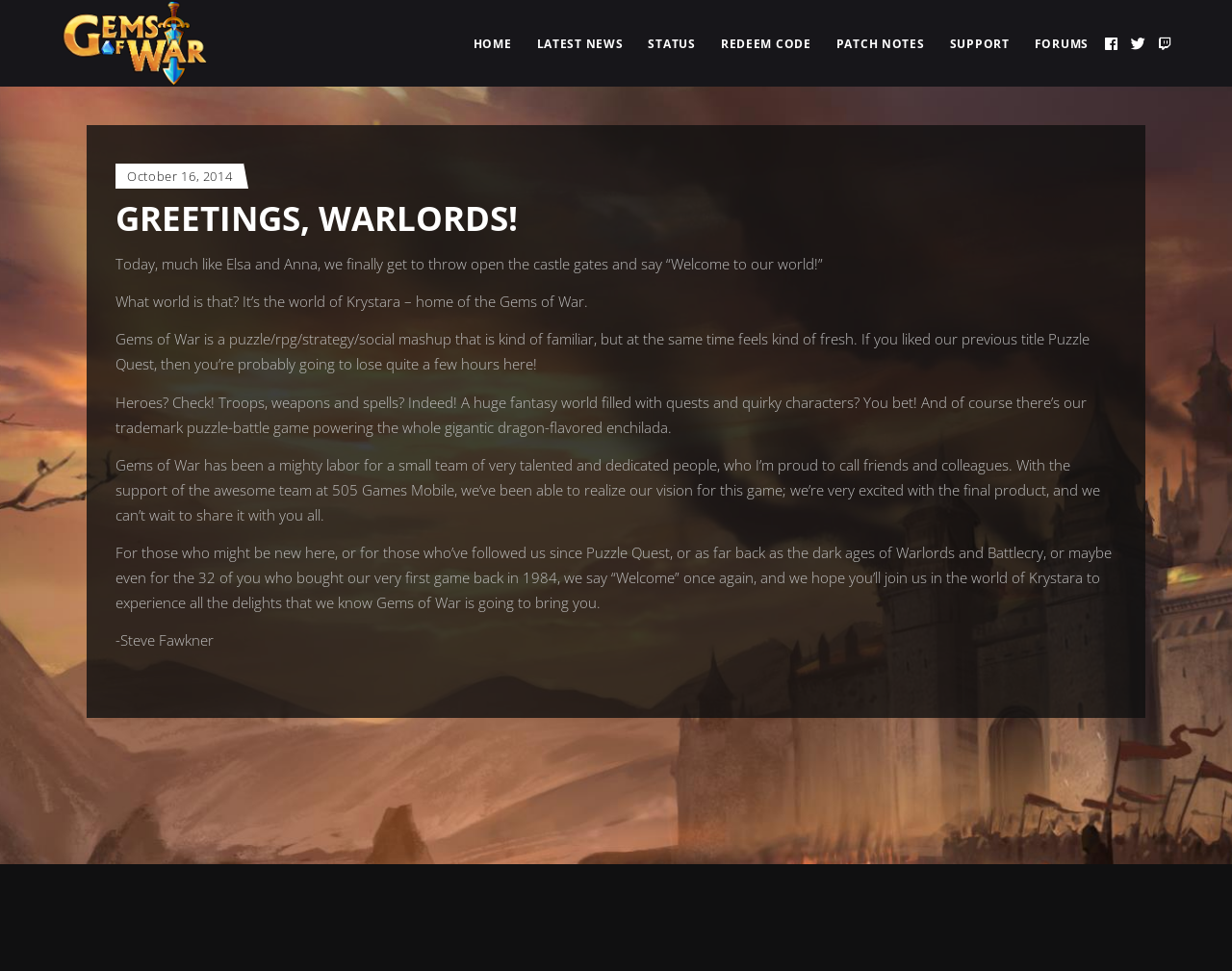How many links are there in the top navigation bar?
We need a detailed and exhaustive answer to the question. Please elaborate.

The top navigation bar contains links to 'HOME', 'LATEST NEWS', 'STATUS', 'REDEEM CODE', 'PATCH NOTES', 'SUPPORT', and 'FORUMS', which makes a total of 7 links.